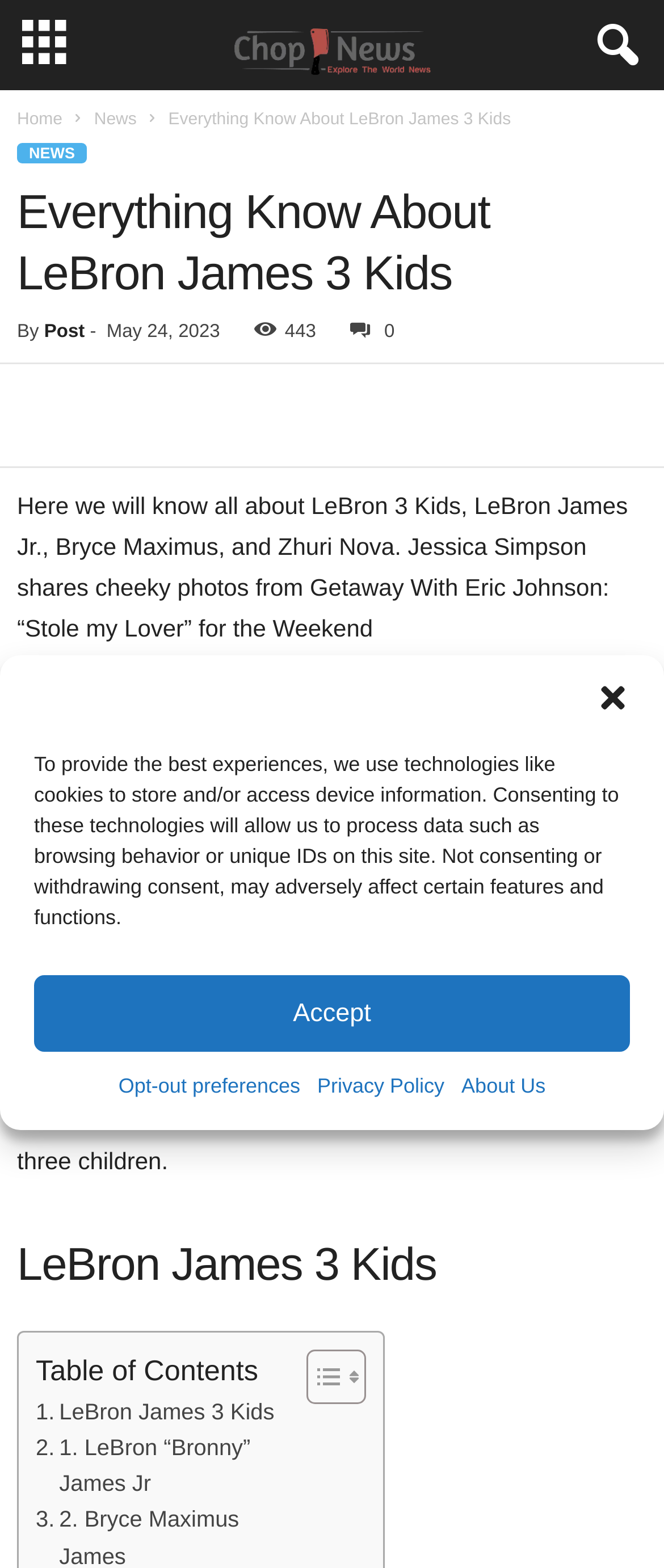Answer in one word or a short phrase: 
What is the purpose of the 'Table of Contents' section?

To navigate the article